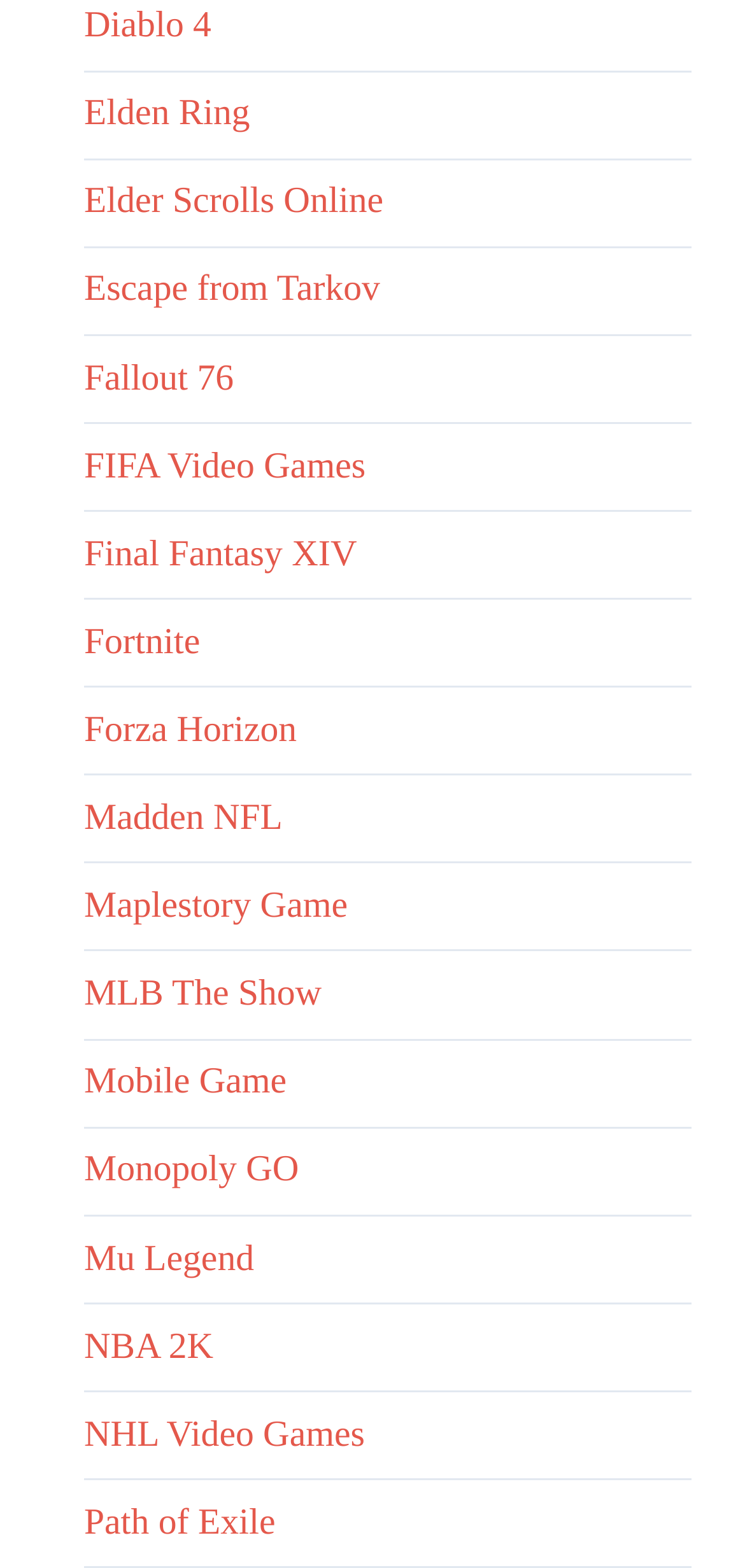Use the details in the image to answer the question thoroughly: 
What is the game located below Elder Scrolls Online?

By comparing the y1 and y2 coordinates of the link elements, I determined that the element with the text 'Escape from Tarkov' is located below the element with the text 'Elder Scrolls Online'.